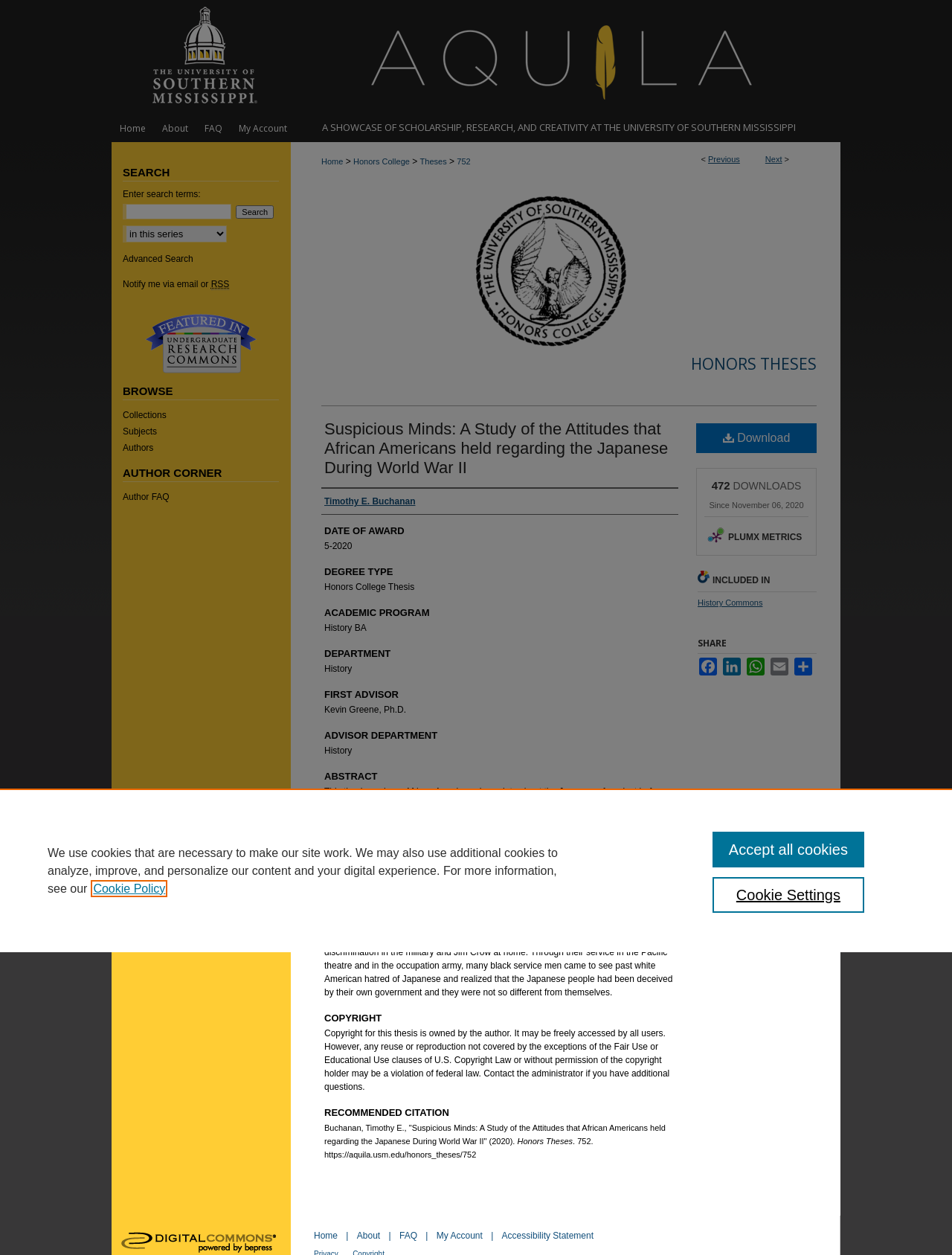Extract the main title from the webpage and generate its text.

Suspicious Minds: A Study of the Attitudes that African Americans held regarding the Japanese During World War II